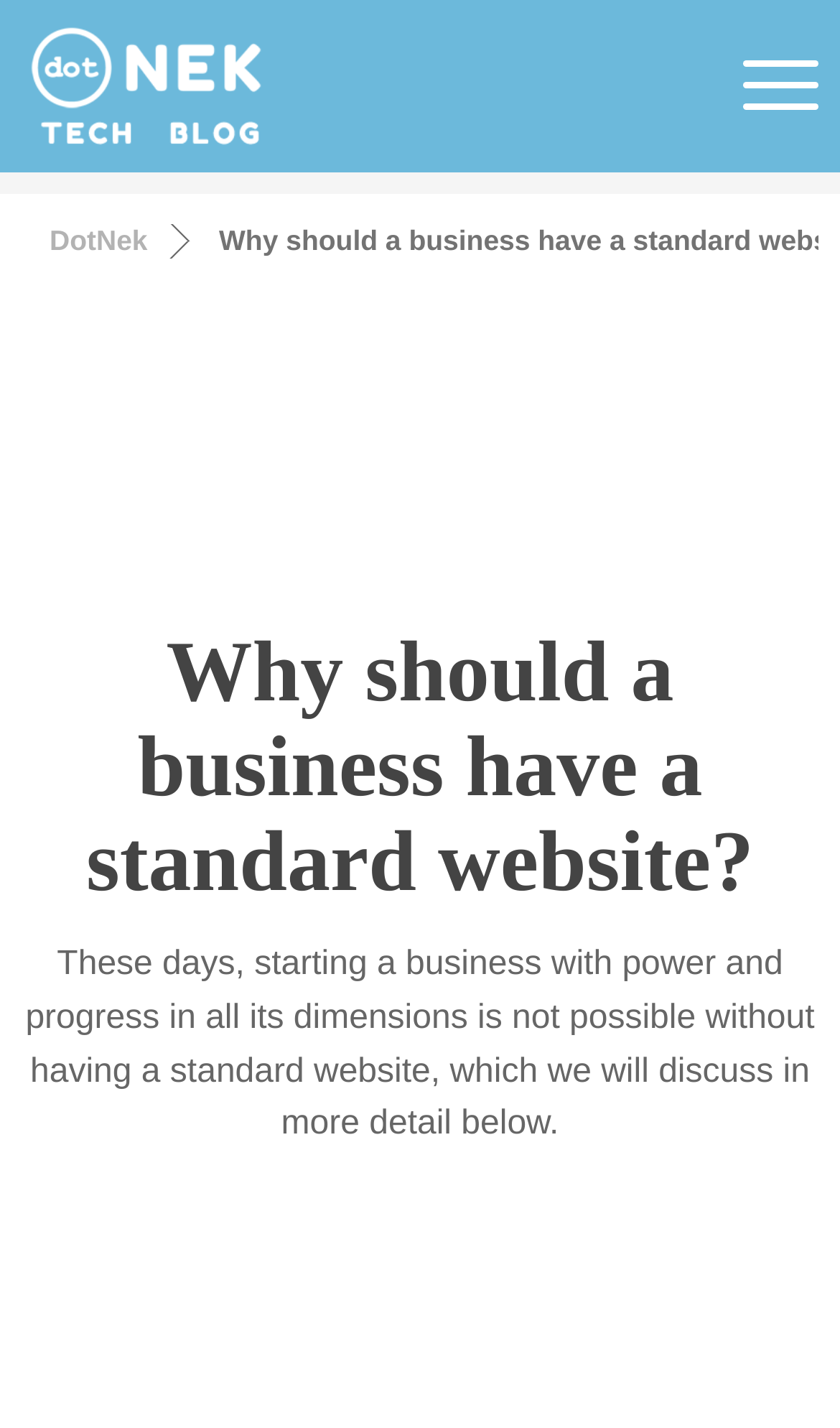Create an in-depth description of the webpage, covering main sections.

The webpage appears to be a blog post or article discussing the importance of having a standard website for businesses. At the top-left corner, there is a logo image with the text "DotNek Tech Blog" which serves as a link. Below this, there is a horizontal menu bar with a single link labeled "Menu" located at the top-right corner. 

On the top-left side, there is a link to "DotNek" which is positioned above the main content. The main heading of the webpage, "Why should a business have a standard website?", is prominently displayed in the middle of the page. 

Below the heading, there is a paragraph of text that summarizes the importance of having a standard website for businesses, stating that it is not possible to start a business with power and progress without one. This text is positioned in the middle of the page, spanning almost the entire width.